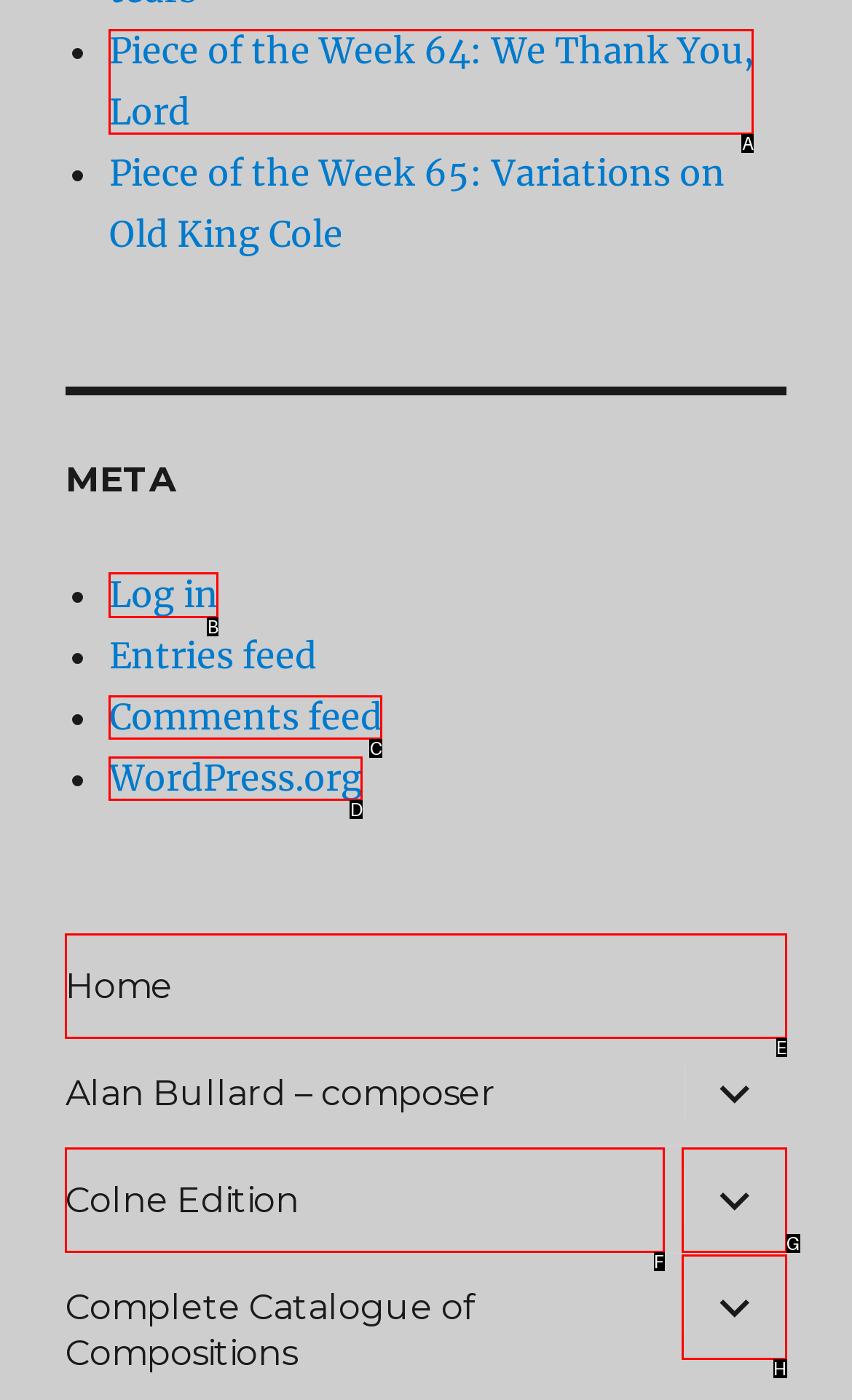Which UI element should you click on to achieve the following task: Log in? Provide the letter of the correct option.

B